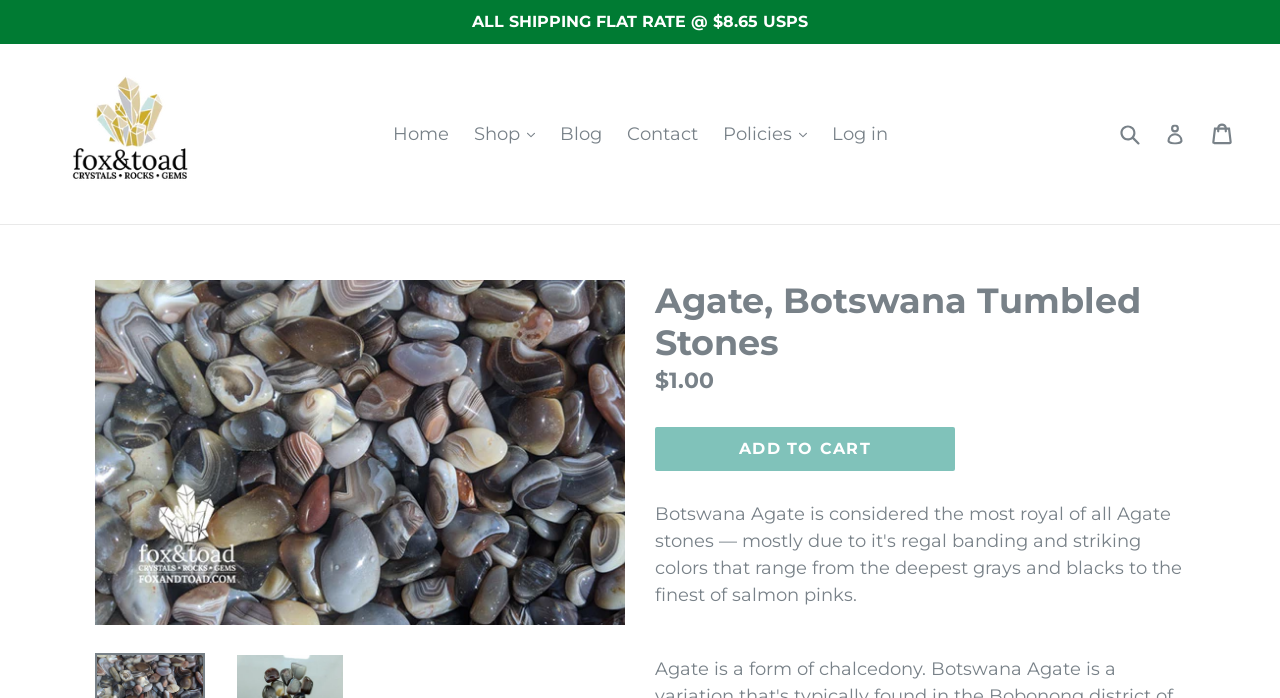Please identify the primary heading of the webpage and give its text content.

Agate, Botswana Tumbled Stones